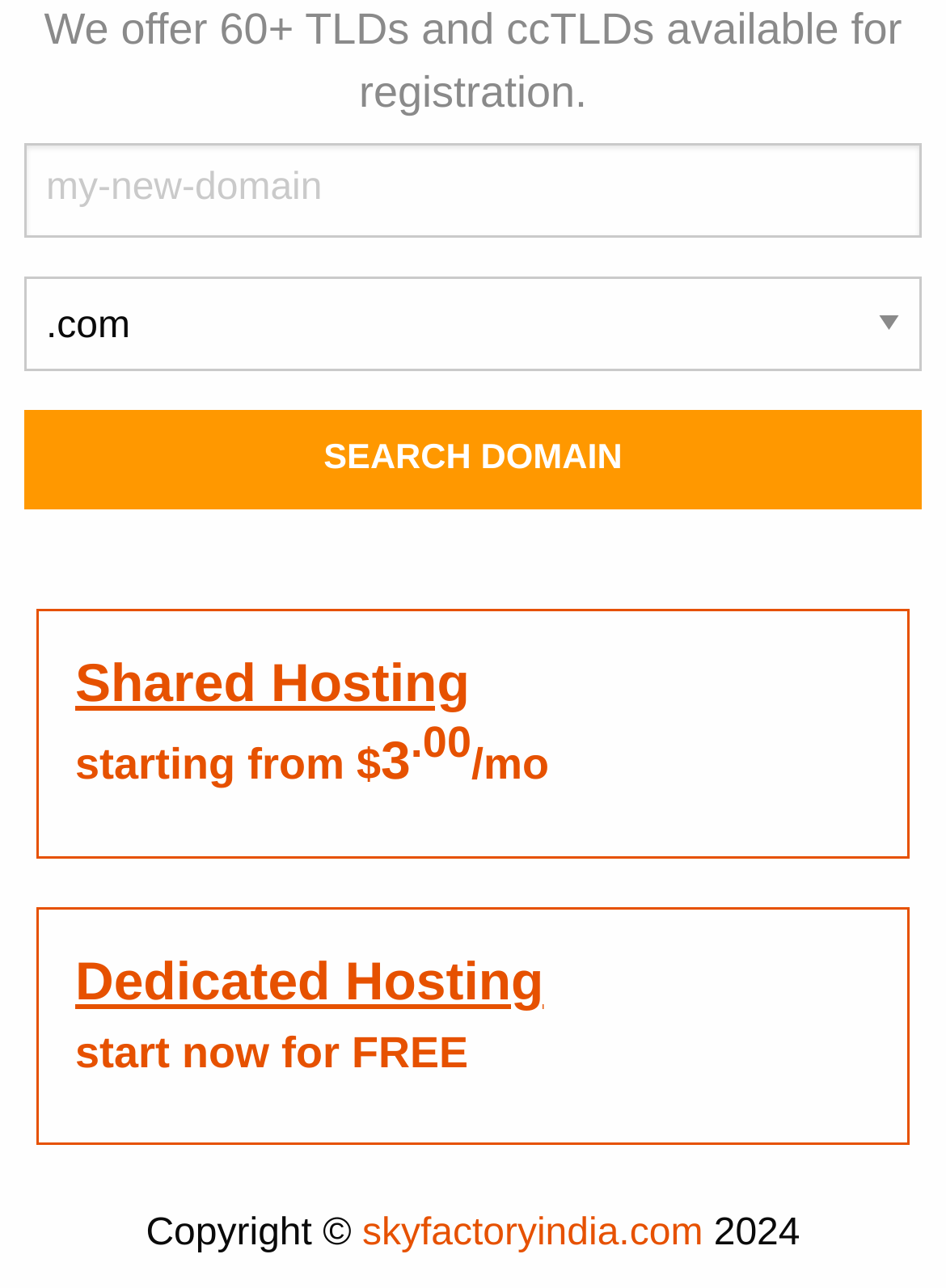What is the copyright year?
Please answer the question as detailed as possible based on the image.

The copyright information is displayed at the bottom of the webpage, with the year '2024' mentioned next to the website's name 'skyfactoryindia.com'.